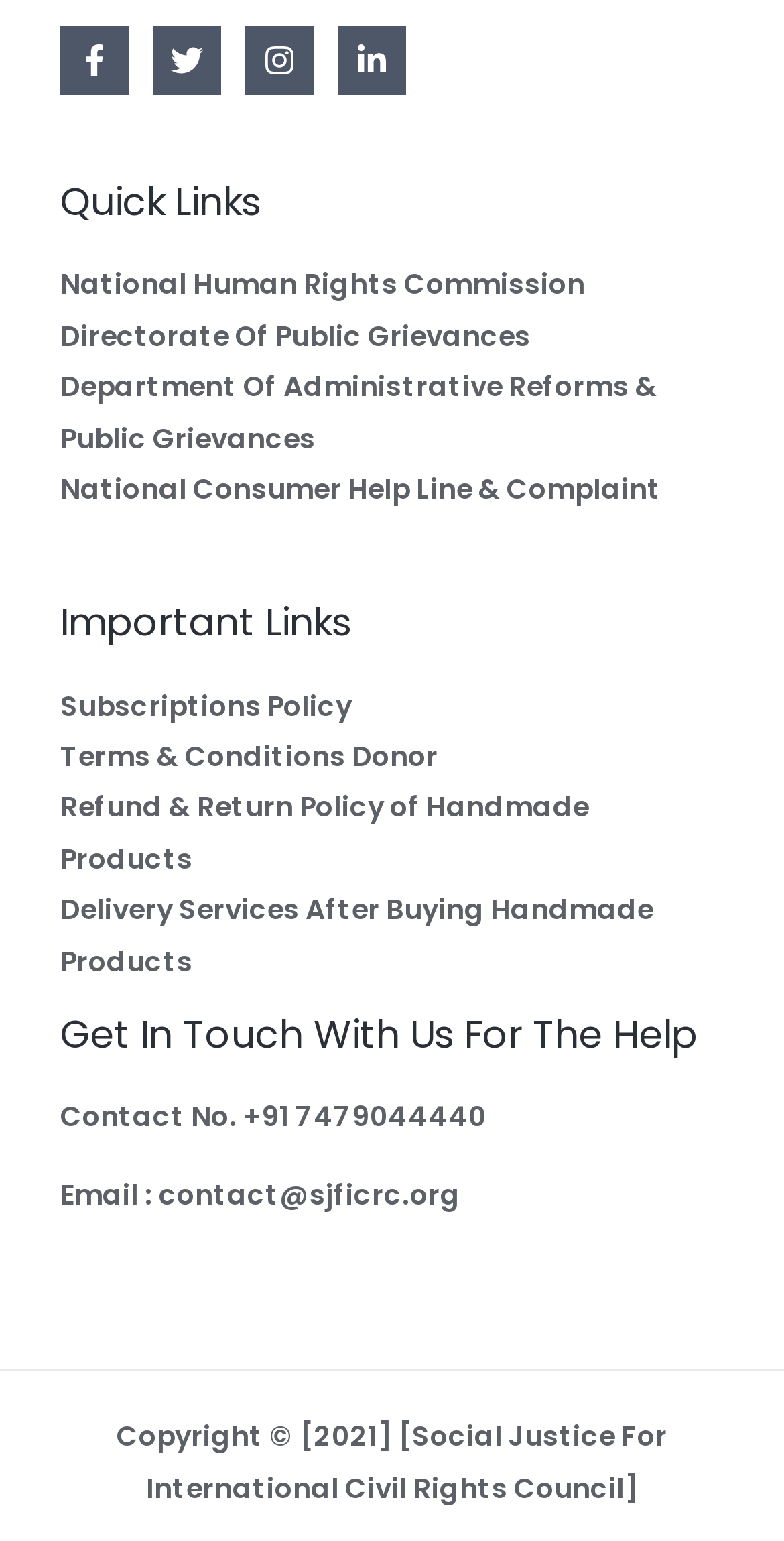Please specify the coordinates of the bounding box for the element that should be clicked to carry out this instruction: "Go to National Human Rights Commission". The coordinates must be four float numbers between 0 and 1, formatted as [left, top, right, bottom].

[0.077, 0.173, 0.746, 0.198]